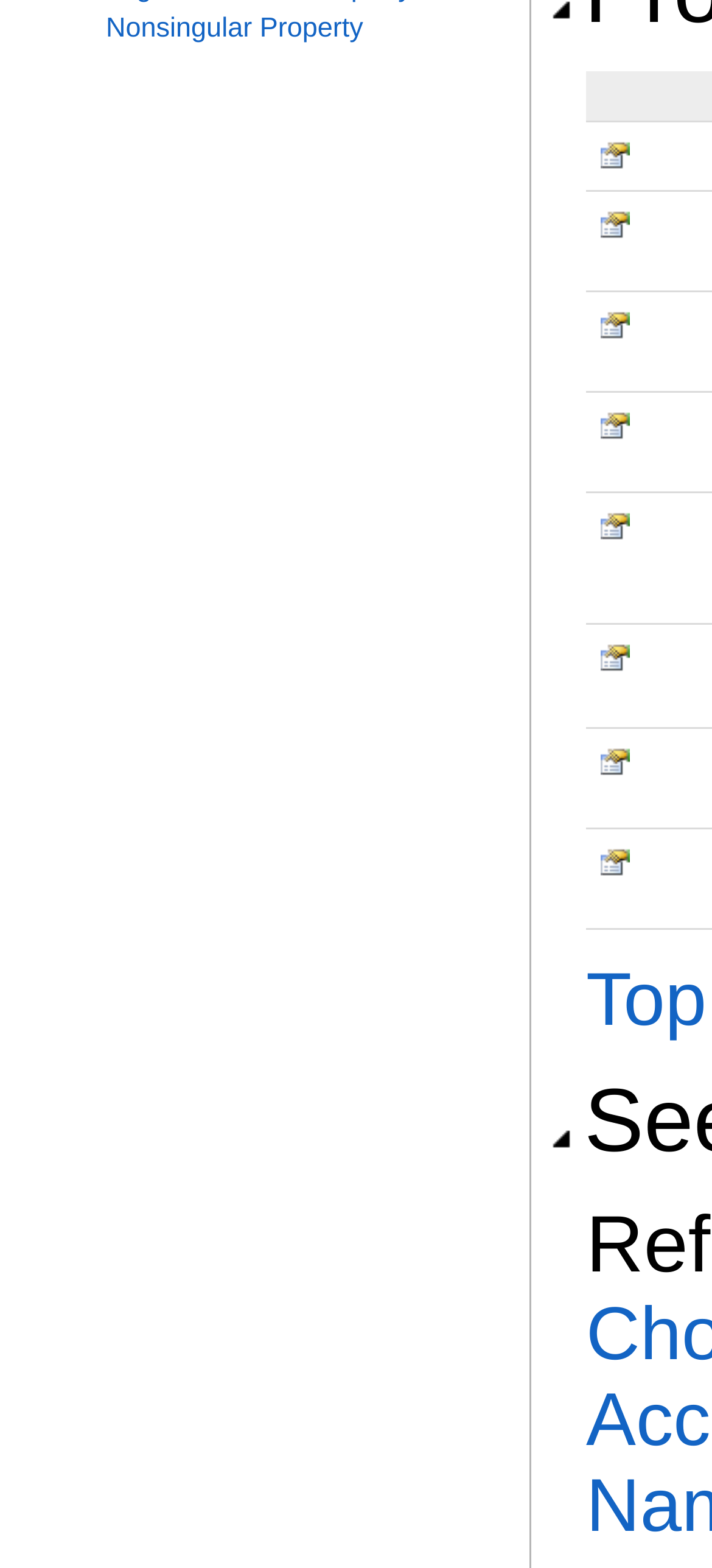Using the element description Nonsingular Property, predict the bounding box coordinates for the UI element. Provide the coordinates in (top-left x, top-left y, bottom-right x, bottom-right y) format with values ranging from 0 to 1.

[0.149, 0.008, 0.744, 0.028]